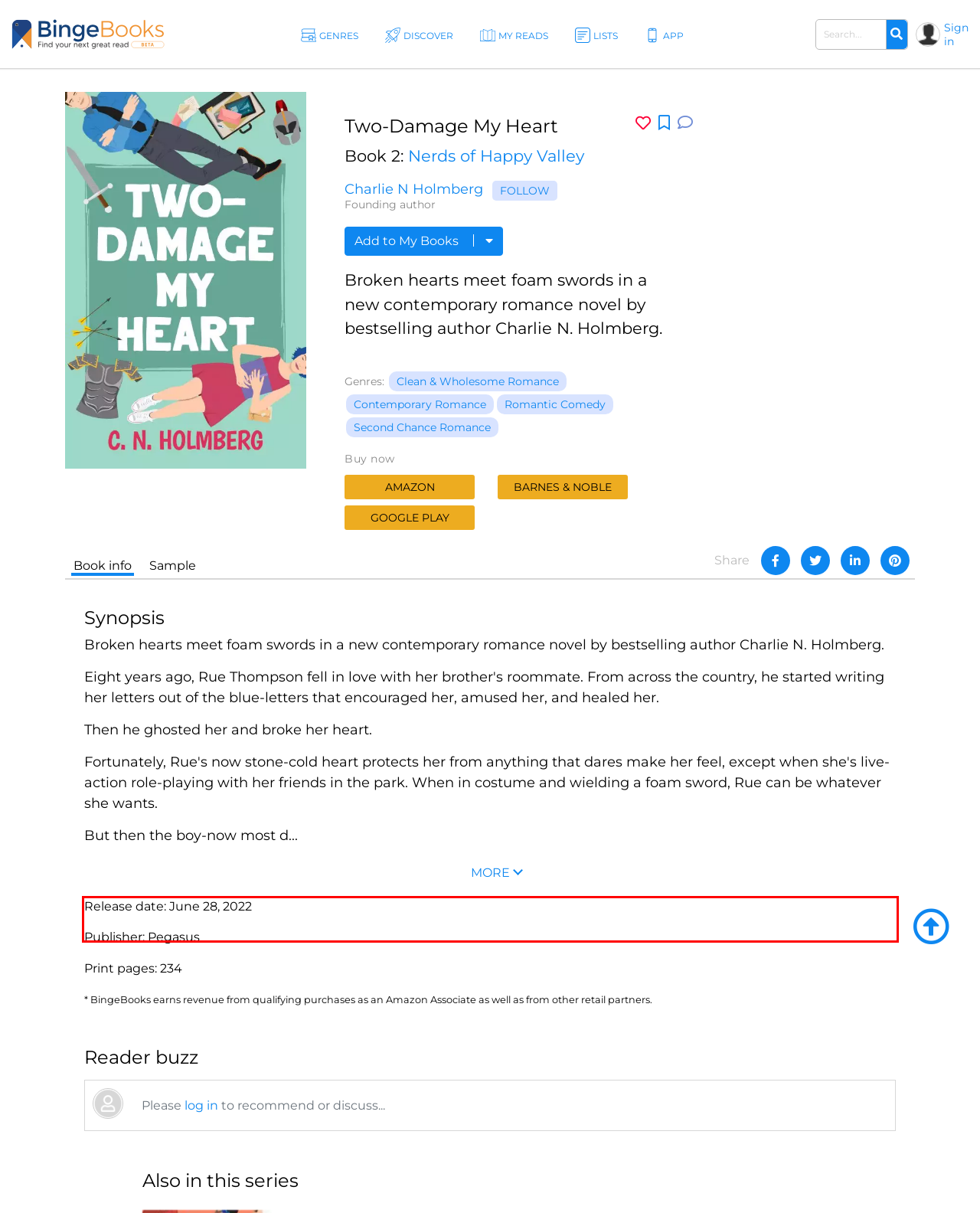You are provided with a screenshot of a webpage featuring a red rectangle bounding box. Extract the text content within this red bounding box using OCR.

But this time, Landry Harrison plans to convince Rue he's leveled up-even if it means dressing up in tights and a cape to prove it.